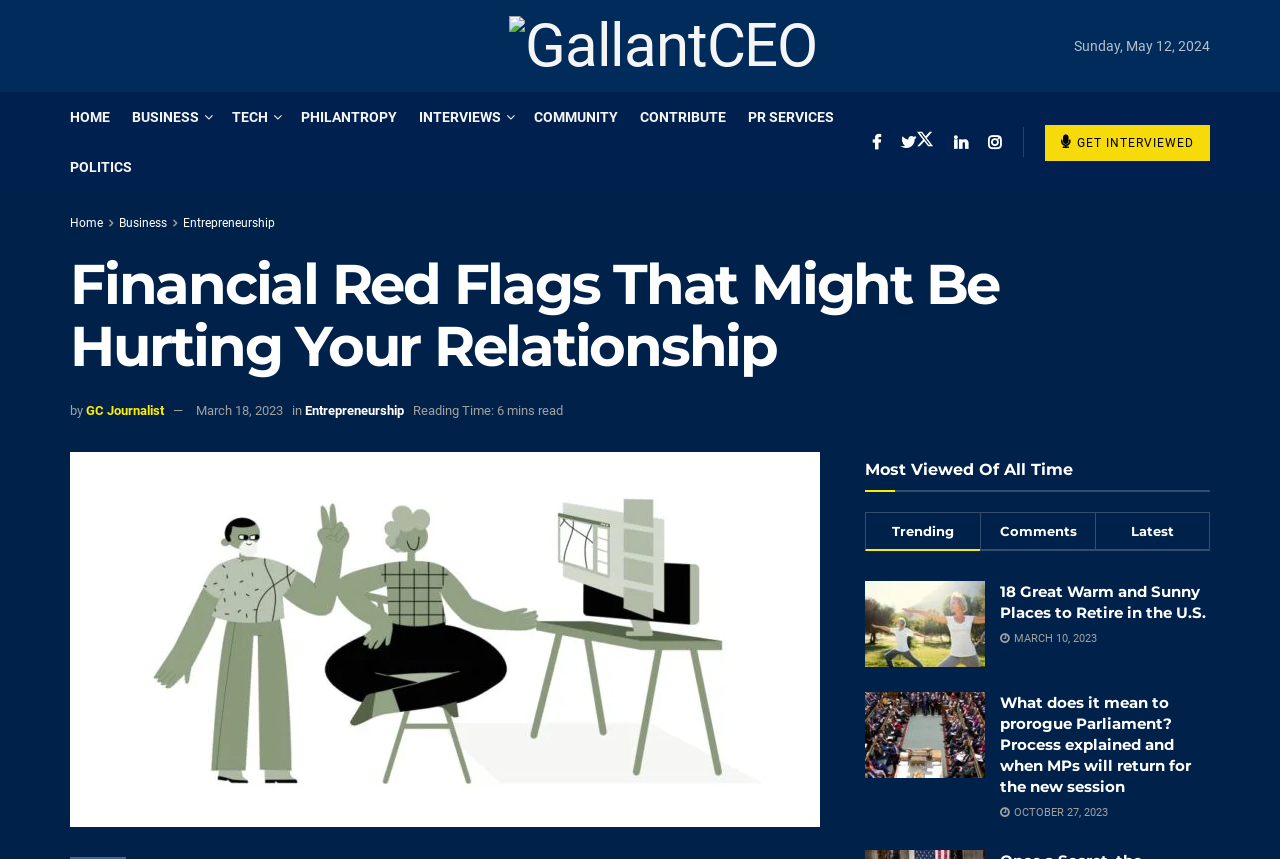Find the bounding box coordinates of the area to click in order to follow the instruction: "Read the article 'Financial Red Flags That Might Be Hurting Your Relationship'".

[0.055, 0.527, 0.641, 0.963]